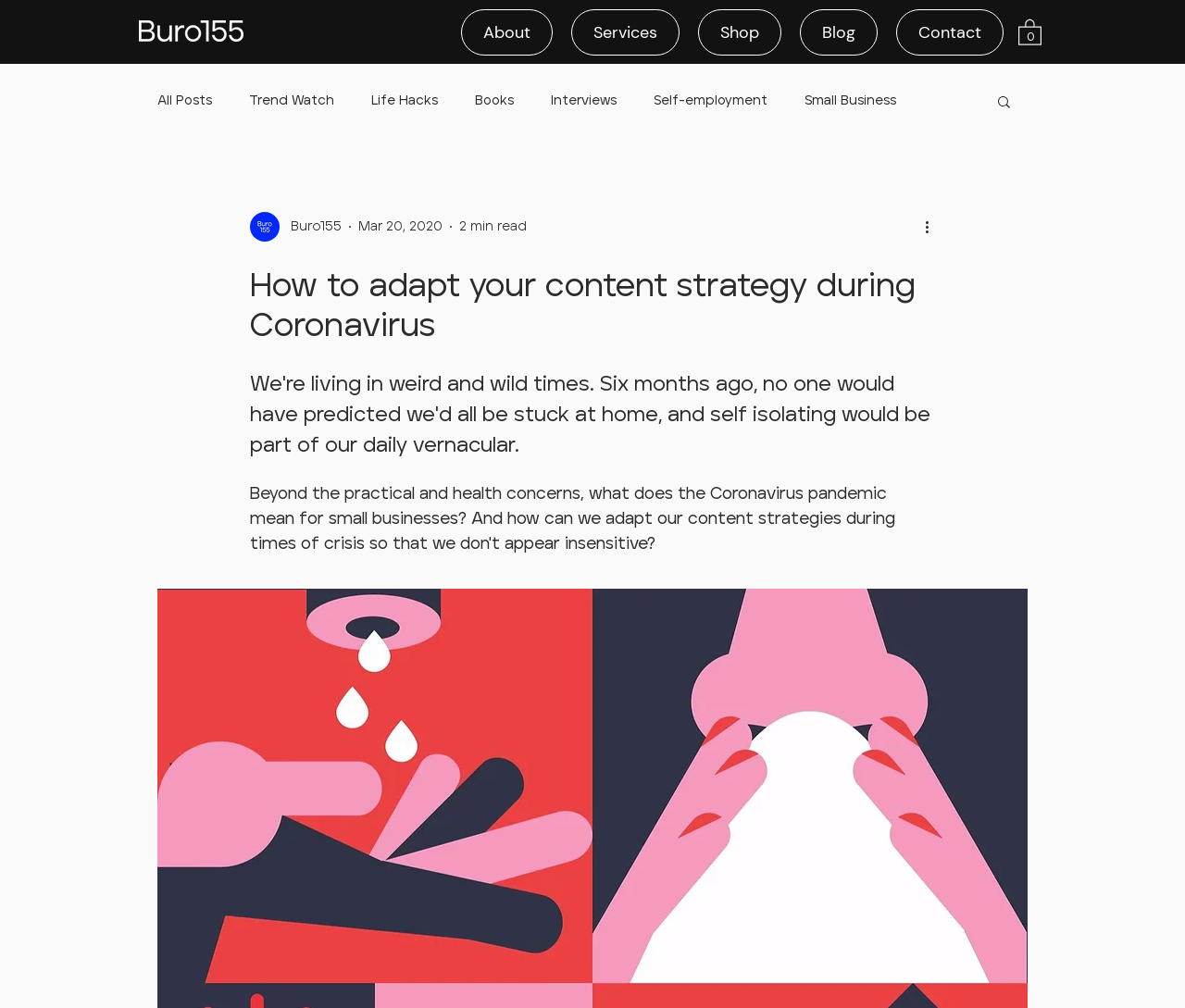Can you determine the bounding box coordinates of the area that needs to be clicked to fulfill the following instruction: "Click the 'Contact' link"?

[0.756, 0.009, 0.847, 0.055]